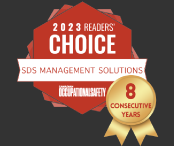Please respond to the question using a single word or phrase:
What is the name of the publication that recognized the recipient's achievement?

Canadian Occupational Safety